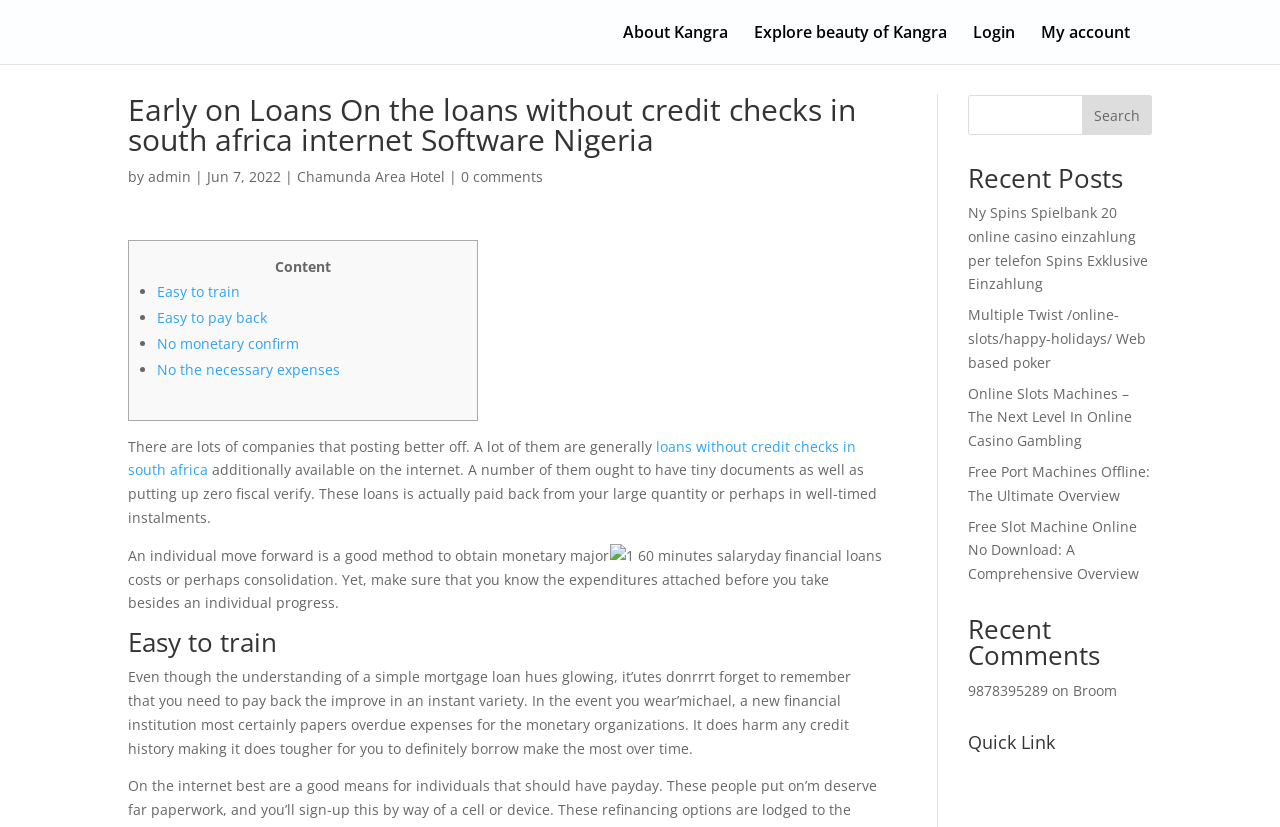Answer briefly with one word or phrase:
What is the name of the hotel mentioned on the webpage?

Chamunda Area Hotel